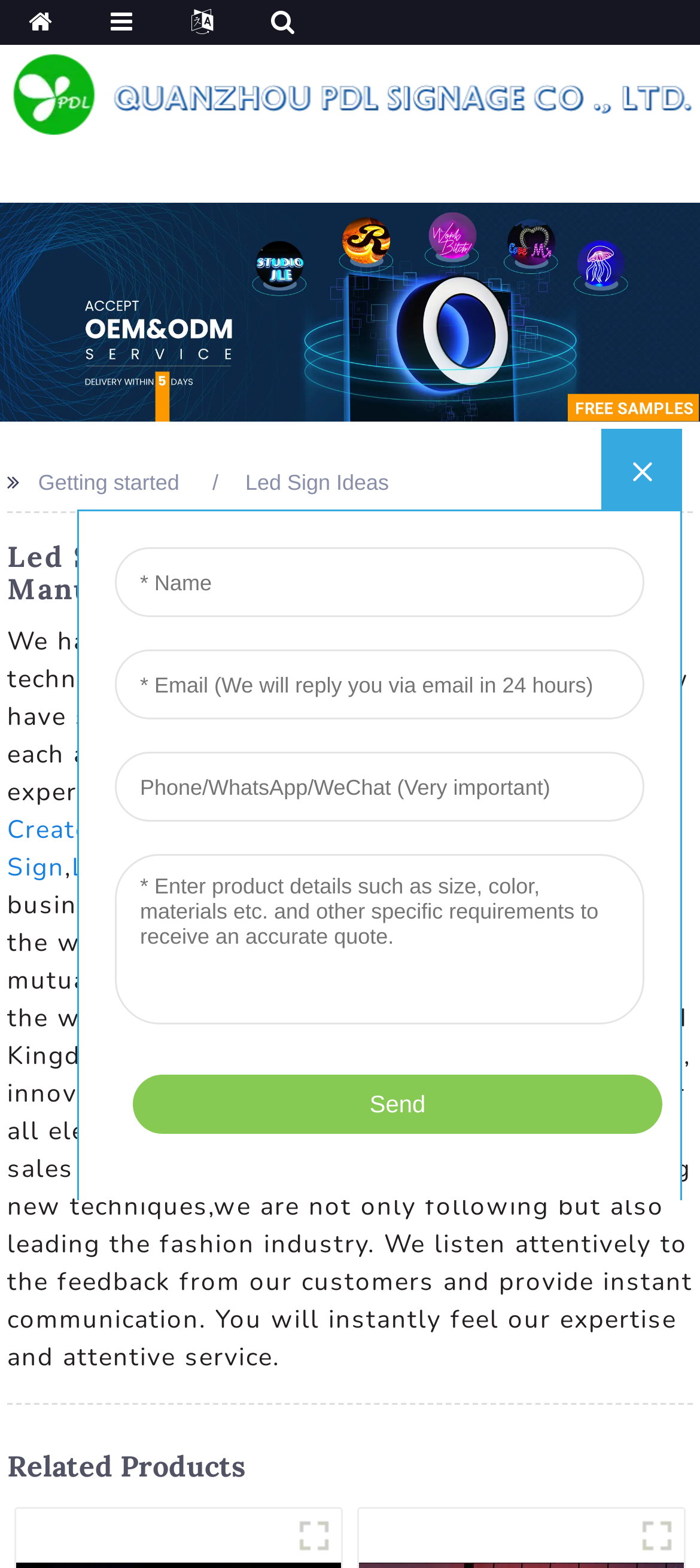Find and provide the bounding box coordinates for the UI element described with: "title="1"".

[0.41, 0.962, 0.487, 0.996]